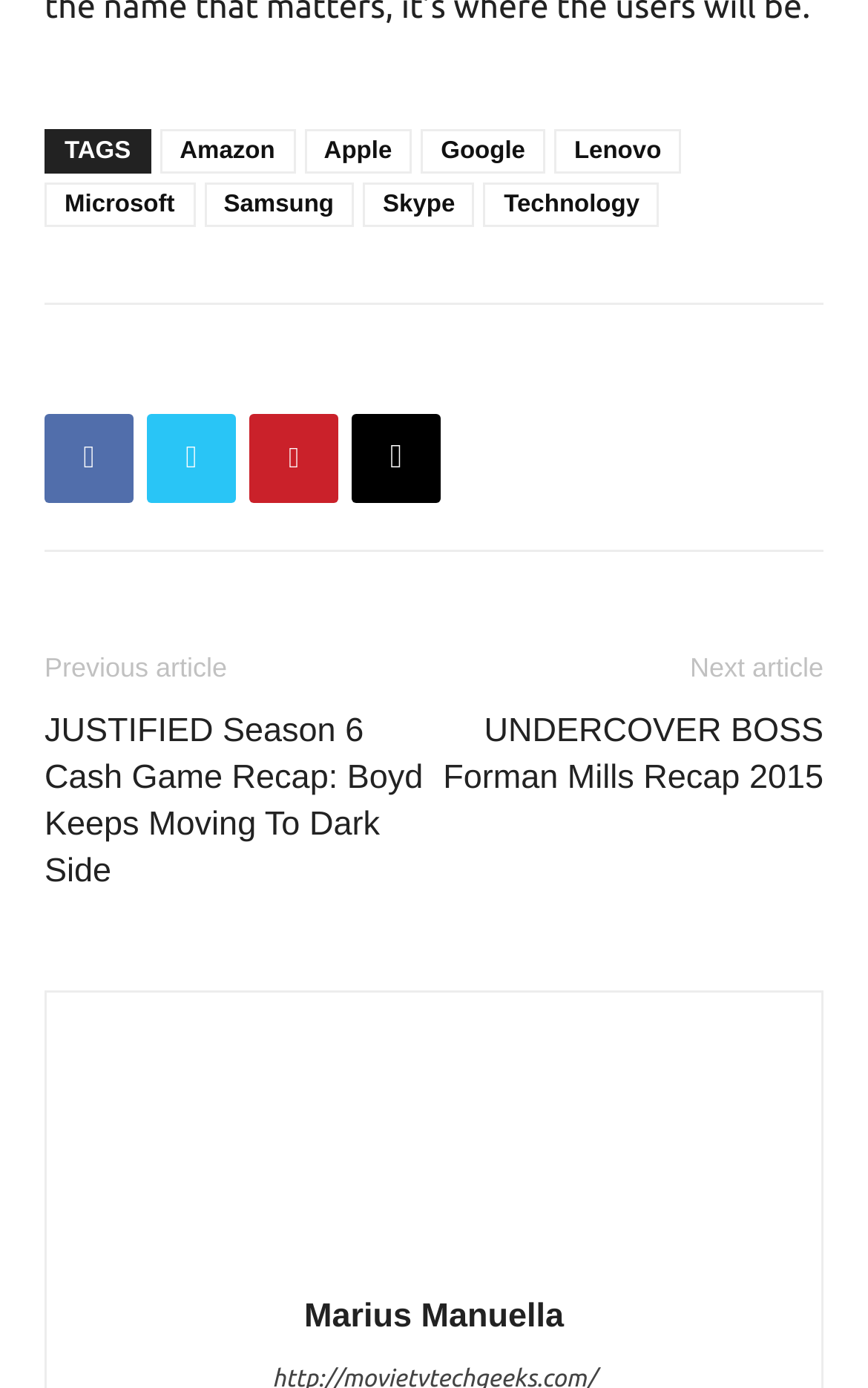Identify the bounding box coordinates for the element you need to click to achieve the following task: "Read the article about JUSTIFIED Season 6". The coordinates must be four float values ranging from 0 to 1, formatted as [left, top, right, bottom].

[0.051, 0.511, 0.5, 0.645]